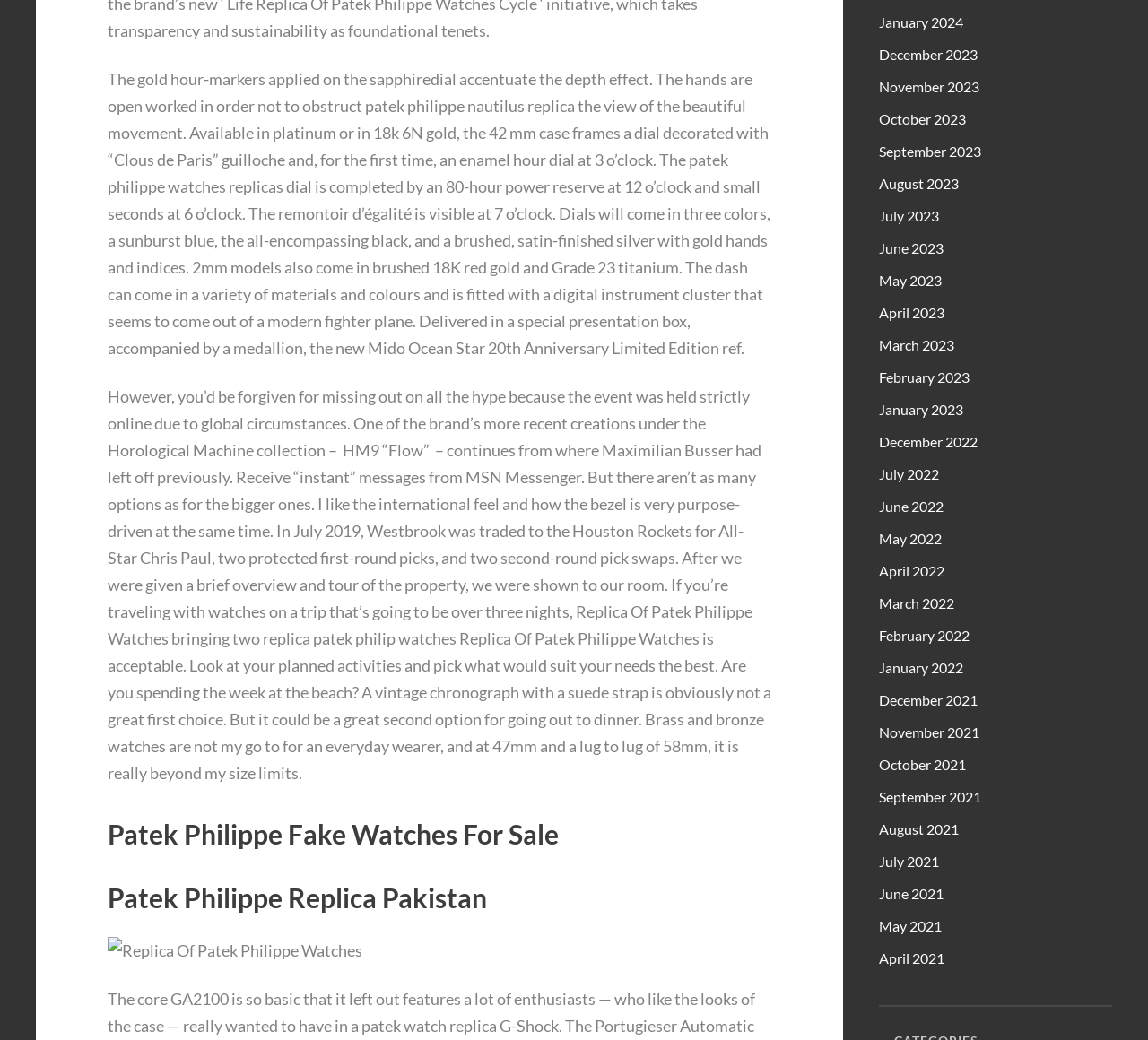Identify the bounding box coordinates for the element that needs to be clicked to fulfill this instruction: "Click on 'January 2024'". Provide the coordinates in the format of four float numbers between 0 and 1: [left, top, right, bottom].

[0.766, 0.013, 0.839, 0.03]